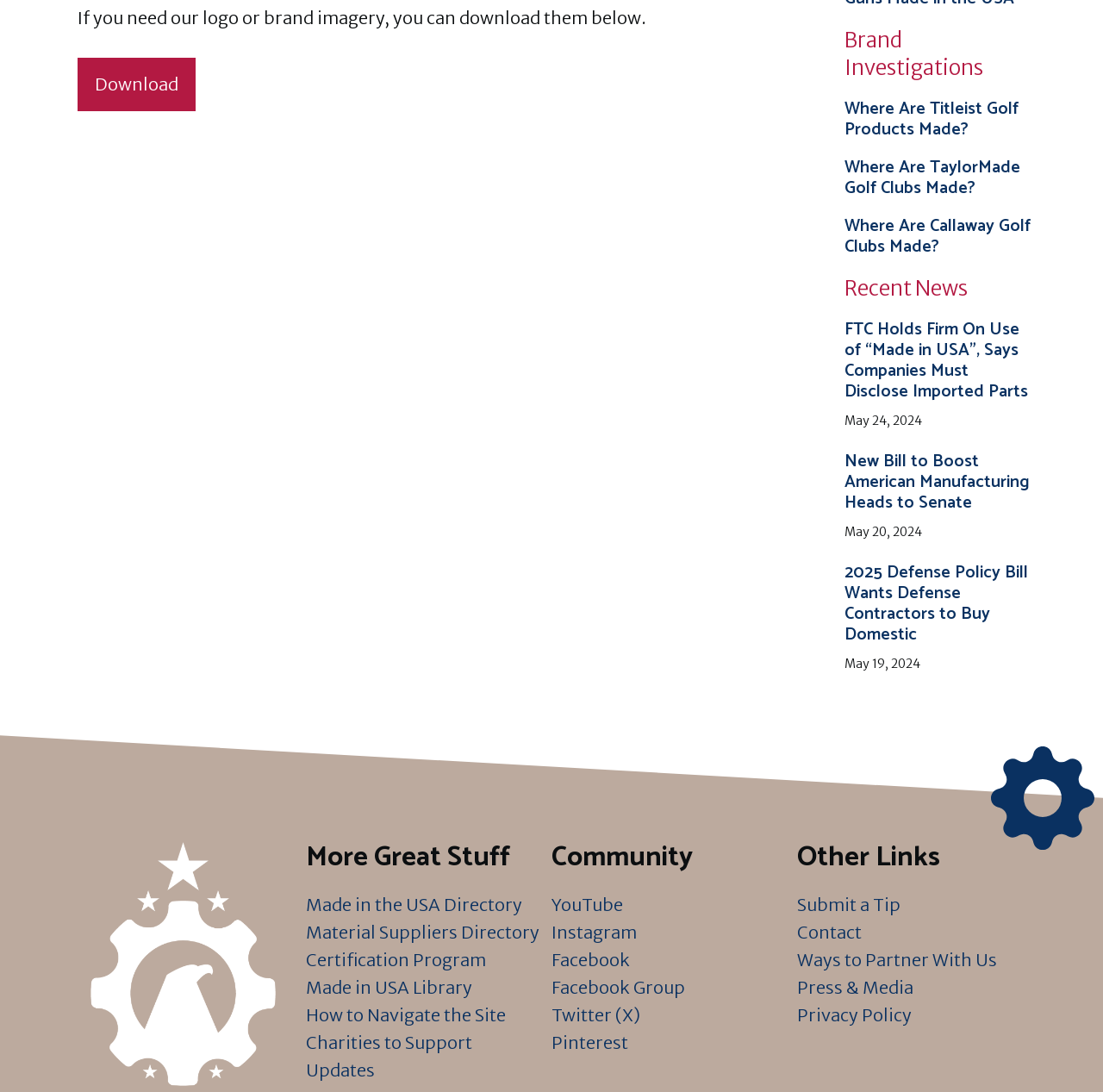Please find the bounding box coordinates of the element that you should click to achieve the following instruction: "Submit a tip". The coordinates should be presented as four float numbers between 0 and 1: [left, top, right, bottom].

[0.723, 0.819, 0.816, 0.838]